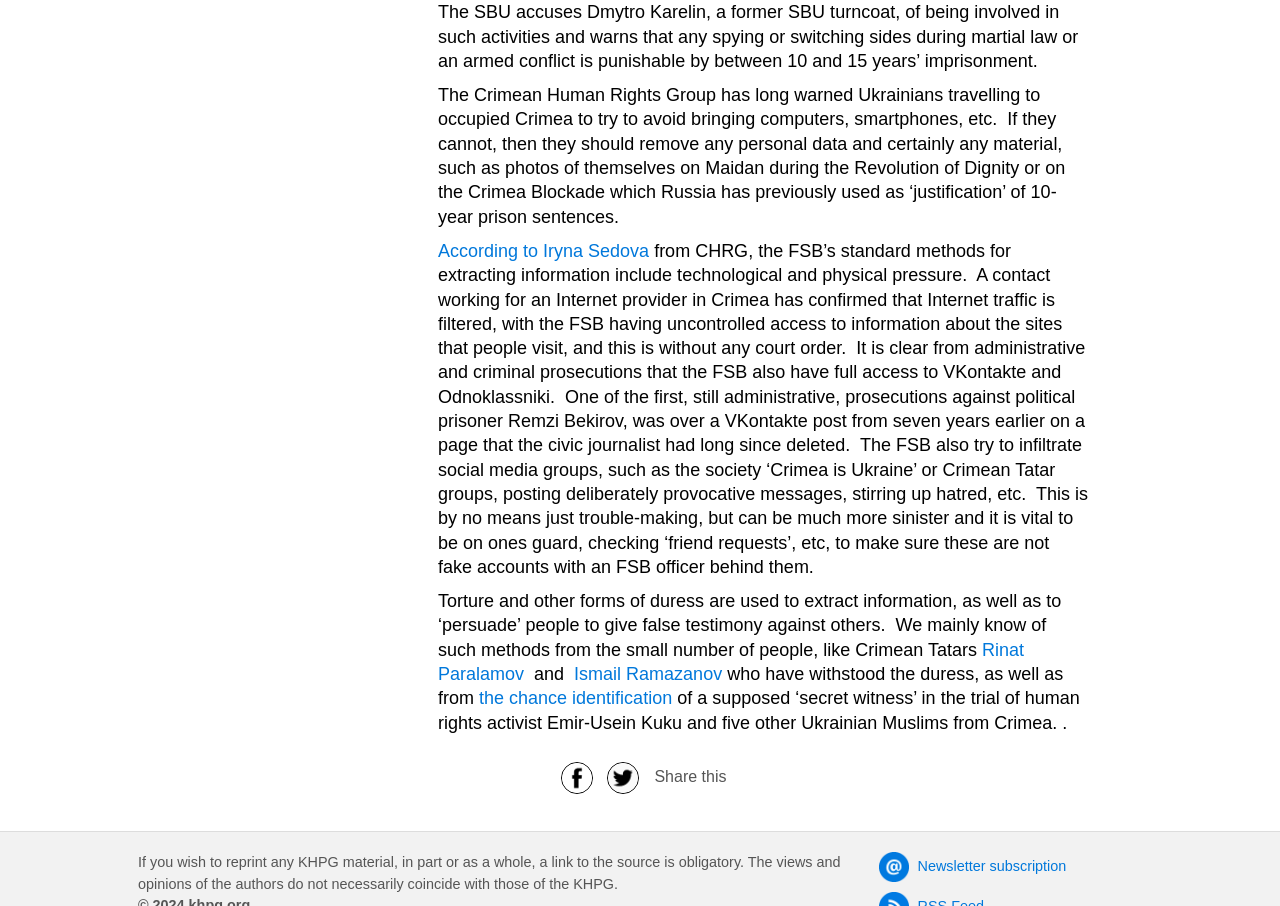Given the element description: "According to Iryna Sedova", predict the bounding box coordinates of the UI element it refers to, using four float numbers between 0 and 1, i.e., [left, top, right, bottom].

[0.342, 0.266, 0.507, 0.288]